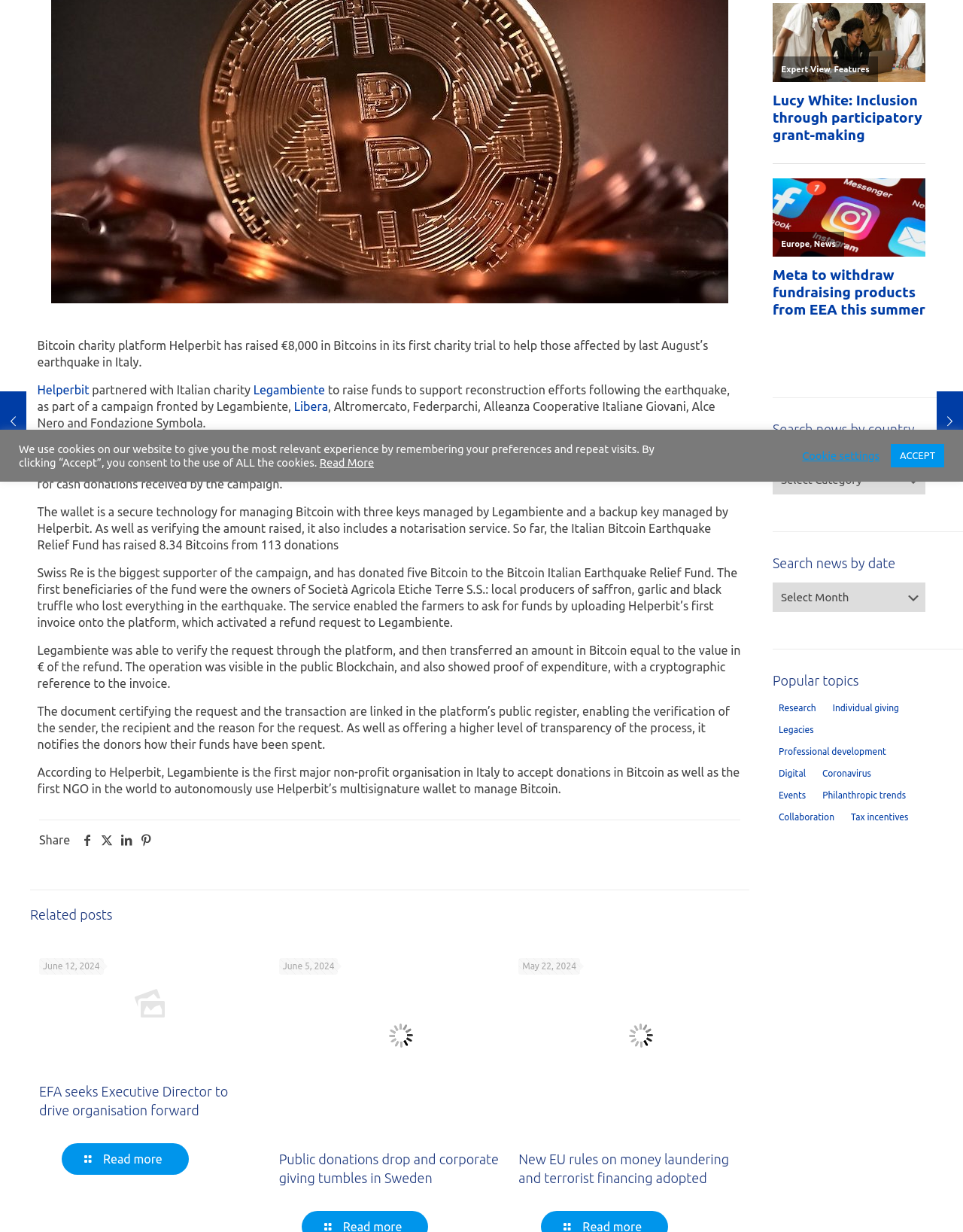Using the element description provided, determine the bounding box coordinates in the format (top-left x, top-left y, bottom-right x, bottom-right y). Ensure that all values are floating point numbers between 0 and 1. Element description: Collaboration

[0.802, 0.657, 0.873, 0.67]